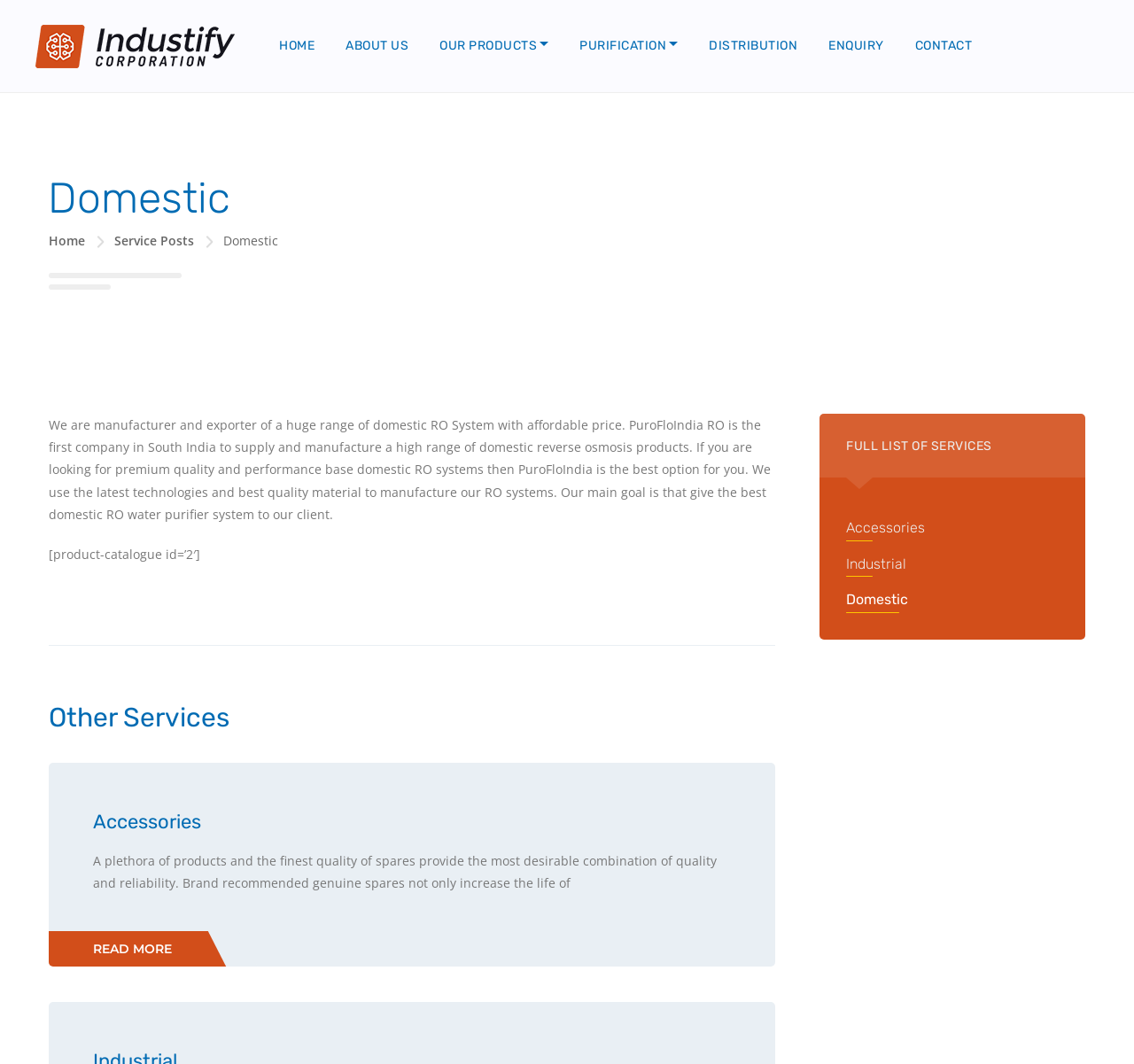Provide a single word or phrase answer to the question: 
What is the purpose of brand recommended genuine spares?

Increase life of